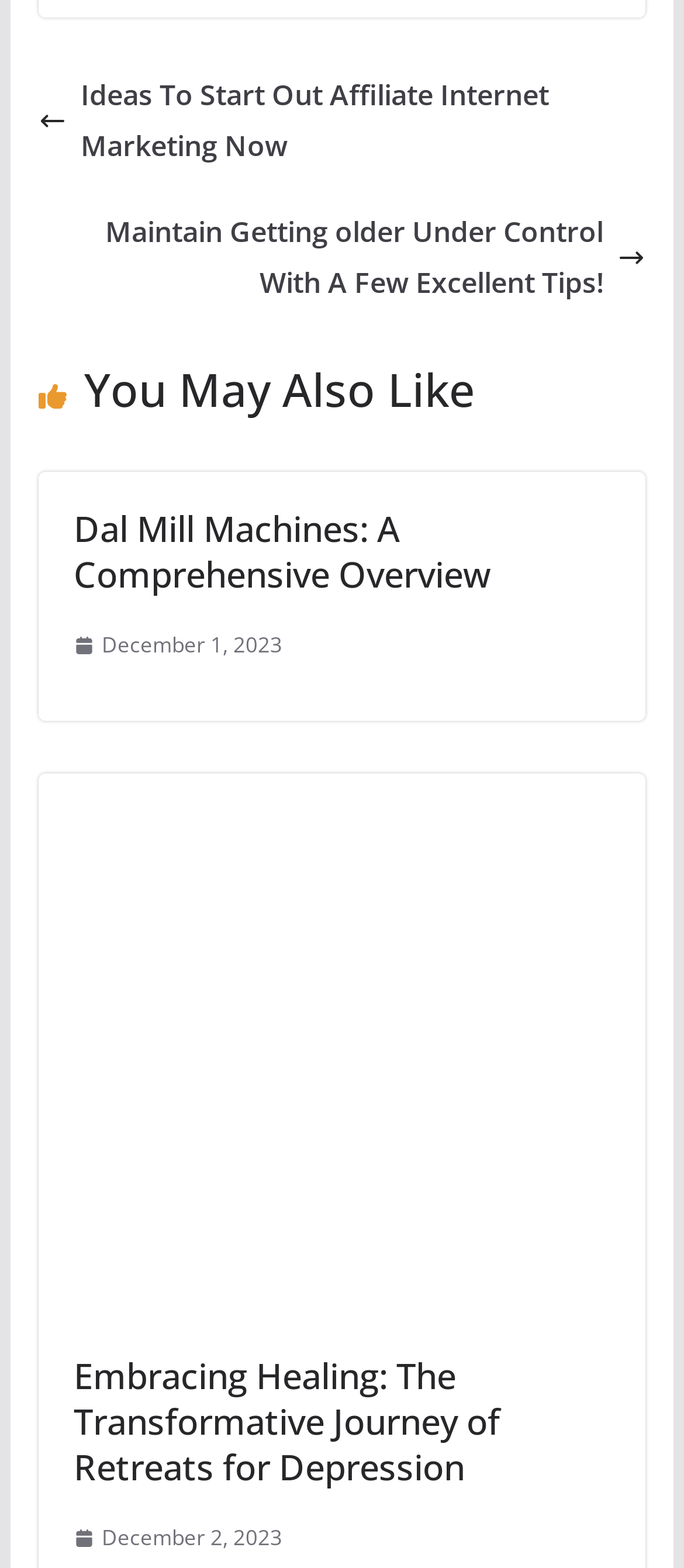What is the date of the second article? From the image, respond with a single word or brief phrase.

December 1, 2023